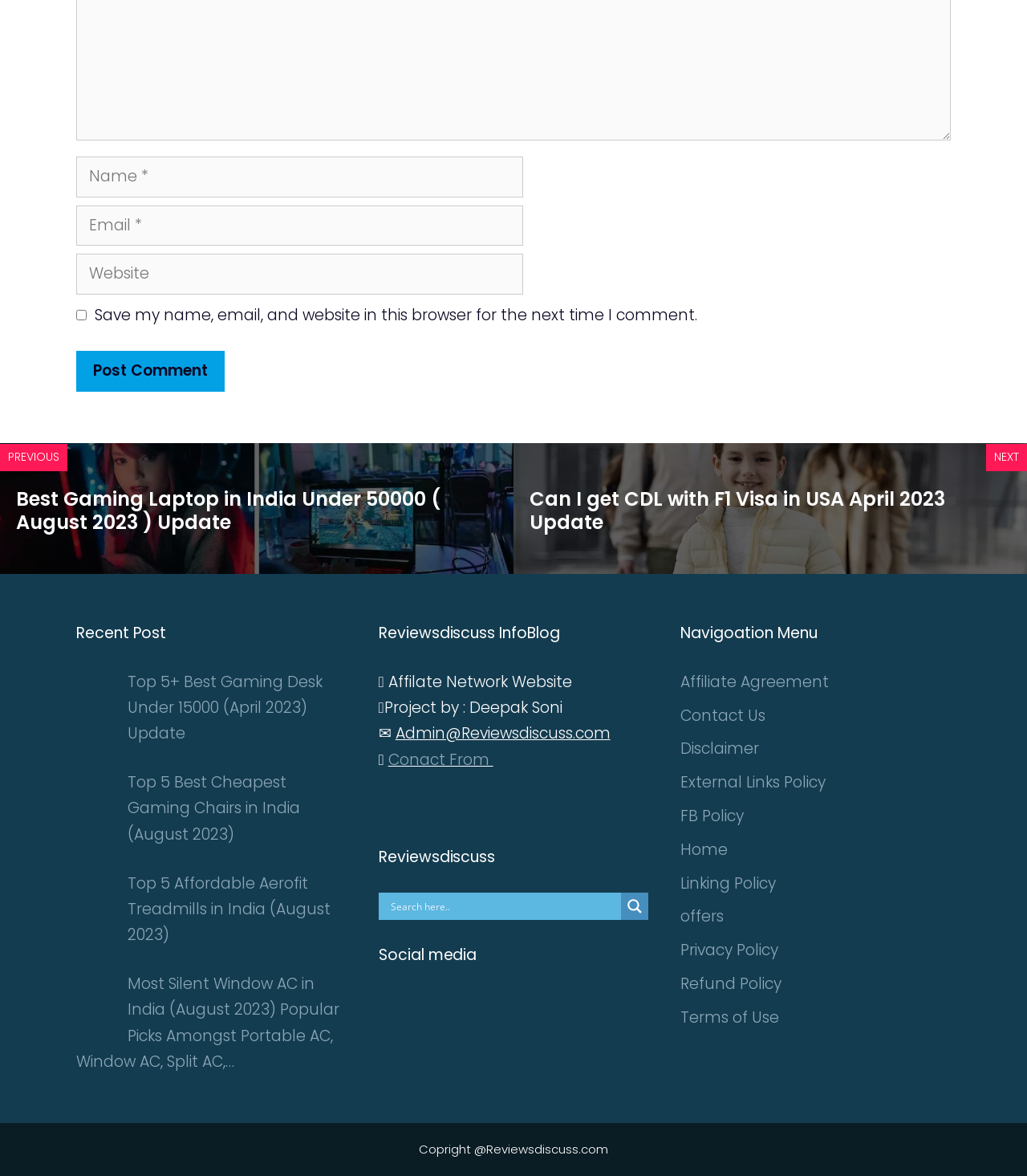What is the copyright information?
From the screenshot, provide a brief answer in one word or phrase.

Copright @Reviewsdiscuss.com